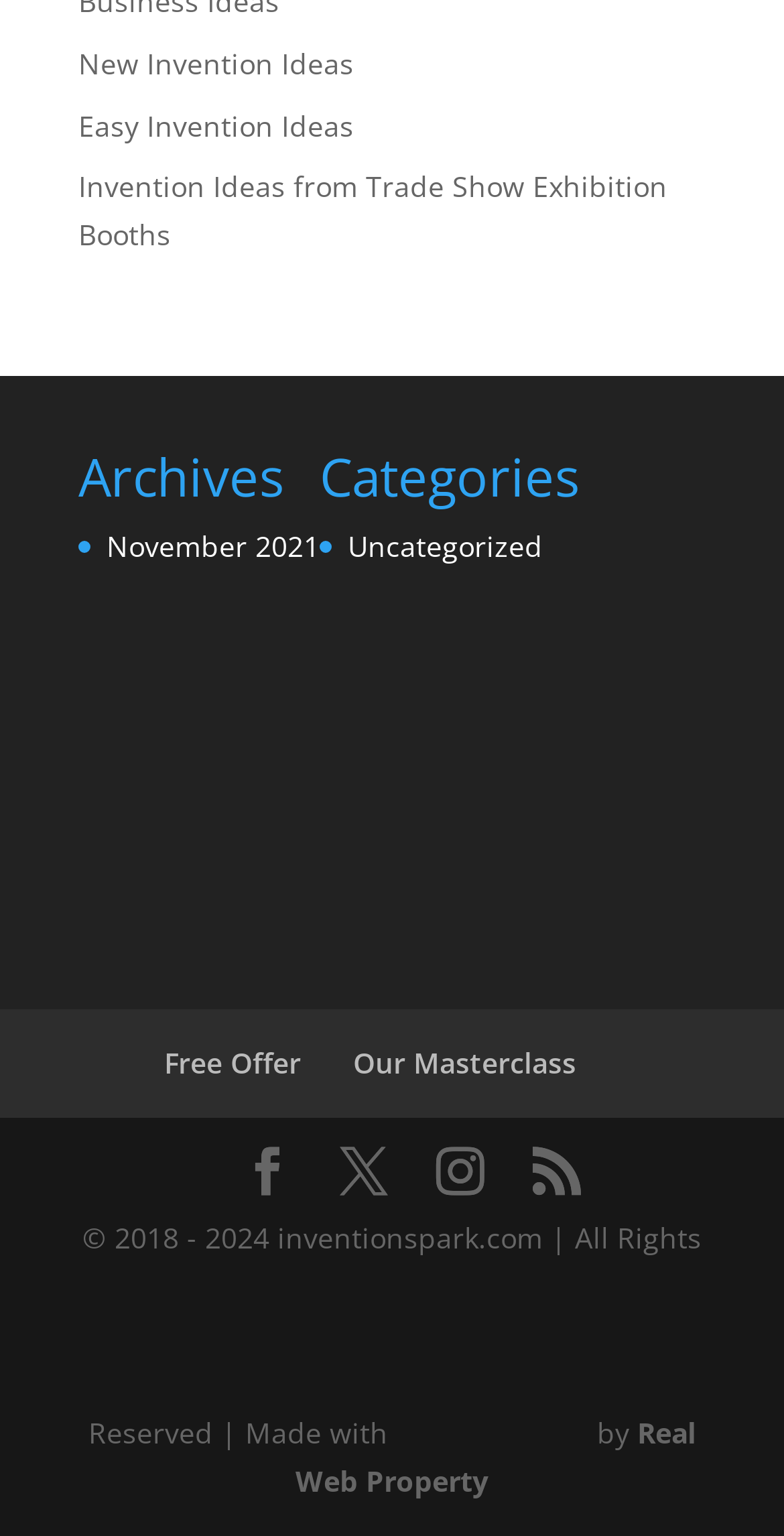Determine the bounding box coordinates of the region that needs to be clicked to achieve the task: "Visit Facebook page".

None